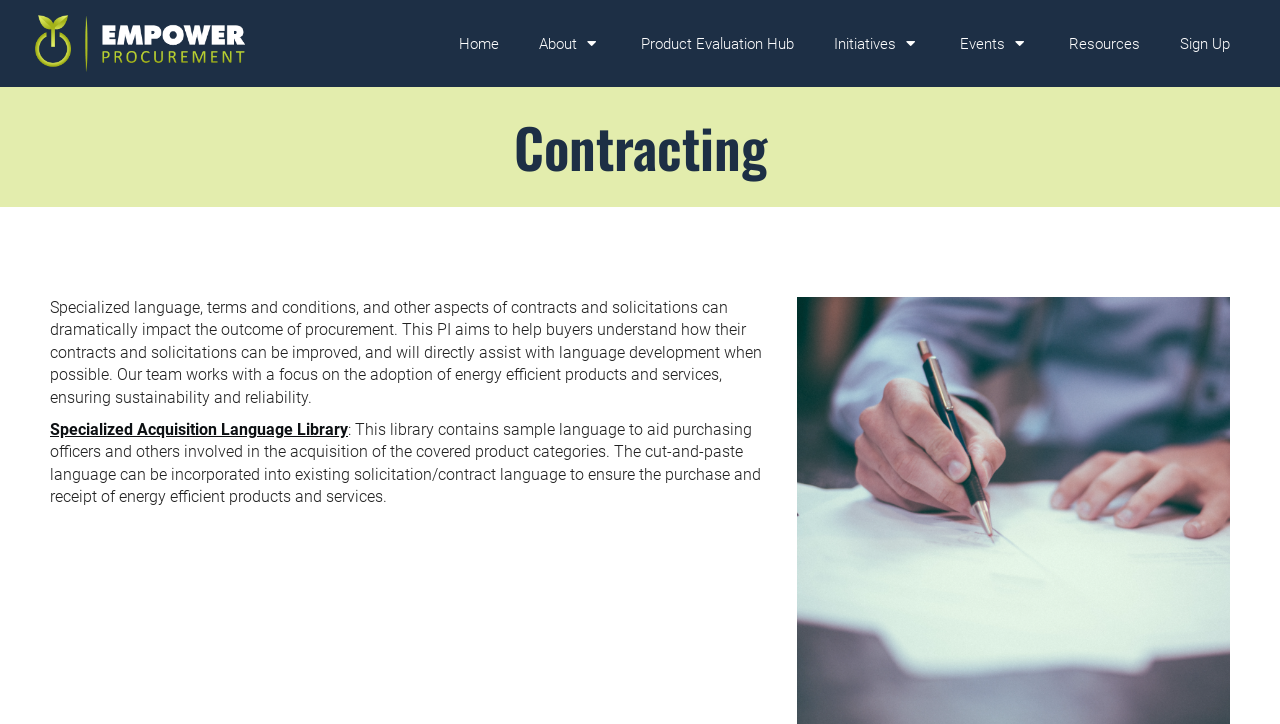Answer the following query with a single word or phrase:
What is the goal of the PI team?

Improve contracts and solicitations